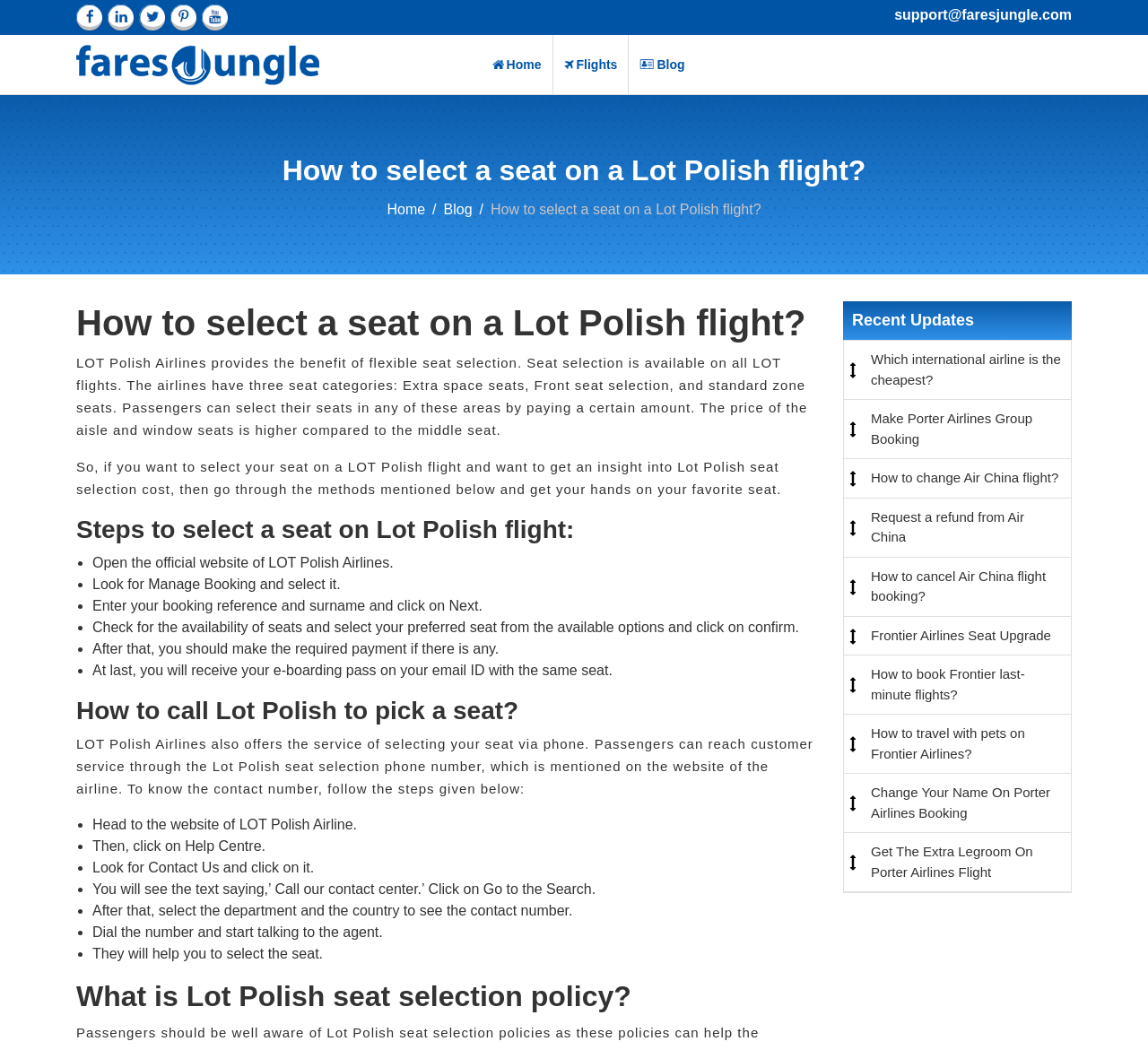Summarize the webpage with intricate details.

This webpage is about the seat selection procedure on Lot Polish flights. At the top, there are social media links to Facebook, LinkedIn, Twitter, Pinterest, and YouTube, followed by a support email link and a logo. Below the logo, there are navigation links to Home, Flights, and Blog.

The main content of the page starts with a heading "How to select a seat on a Lot Polish flight?" followed by a brief introduction to Lot Polish Airlines' seat selection policy. The text explains that passengers can select their seats in three categories: Extra space seats, Front seat selection, and standard zone seats, by paying a certain amount.

Below this introduction, there are steps to select a seat on a Lot Polish flight, presented in a list format with bullet points. The steps include opening the official website of LOT Polish Airlines, looking for Manage Booking, entering booking reference and surname, checking for seat availability, selecting a preferred seat, and making the required payment.

Next, there is a section on how to call Lot Polish to pick a seat, which provides steps to find the contact number on the airline's website. This section also includes a list of steps to follow, including heading to the website, clicking on Help Centre, looking for Contact Us, and dialing the contact number to talk to an agent.

Further down, there is a section on Lot Polish seat selection policy, but it does not provide detailed information.

On the right side of the page, there are several links to related articles, including "Which international airline is the cheapest?", "Make Porter Airlines Group Booking", and "How to change Air China flight?", among others. Each link is accompanied by an arrow icon.